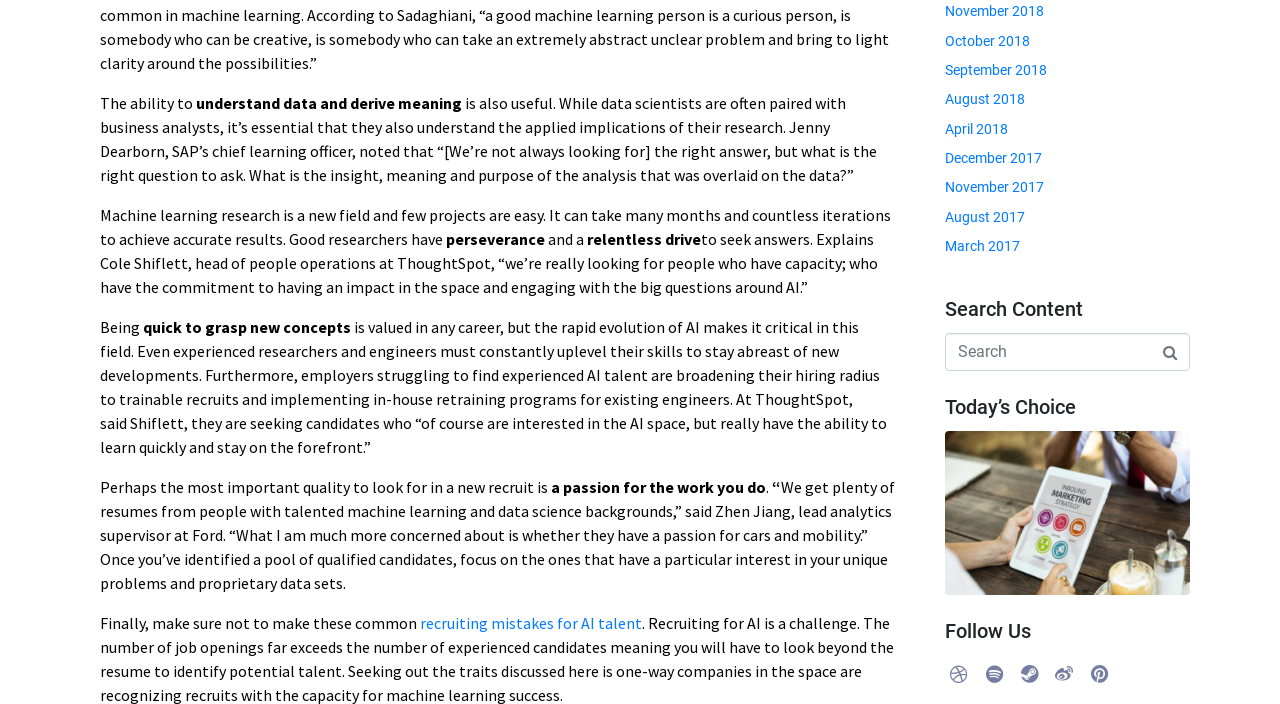Identify the bounding box coordinates for the UI element that matches this description: "December 2017".

[0.738, 0.213, 0.814, 0.236]